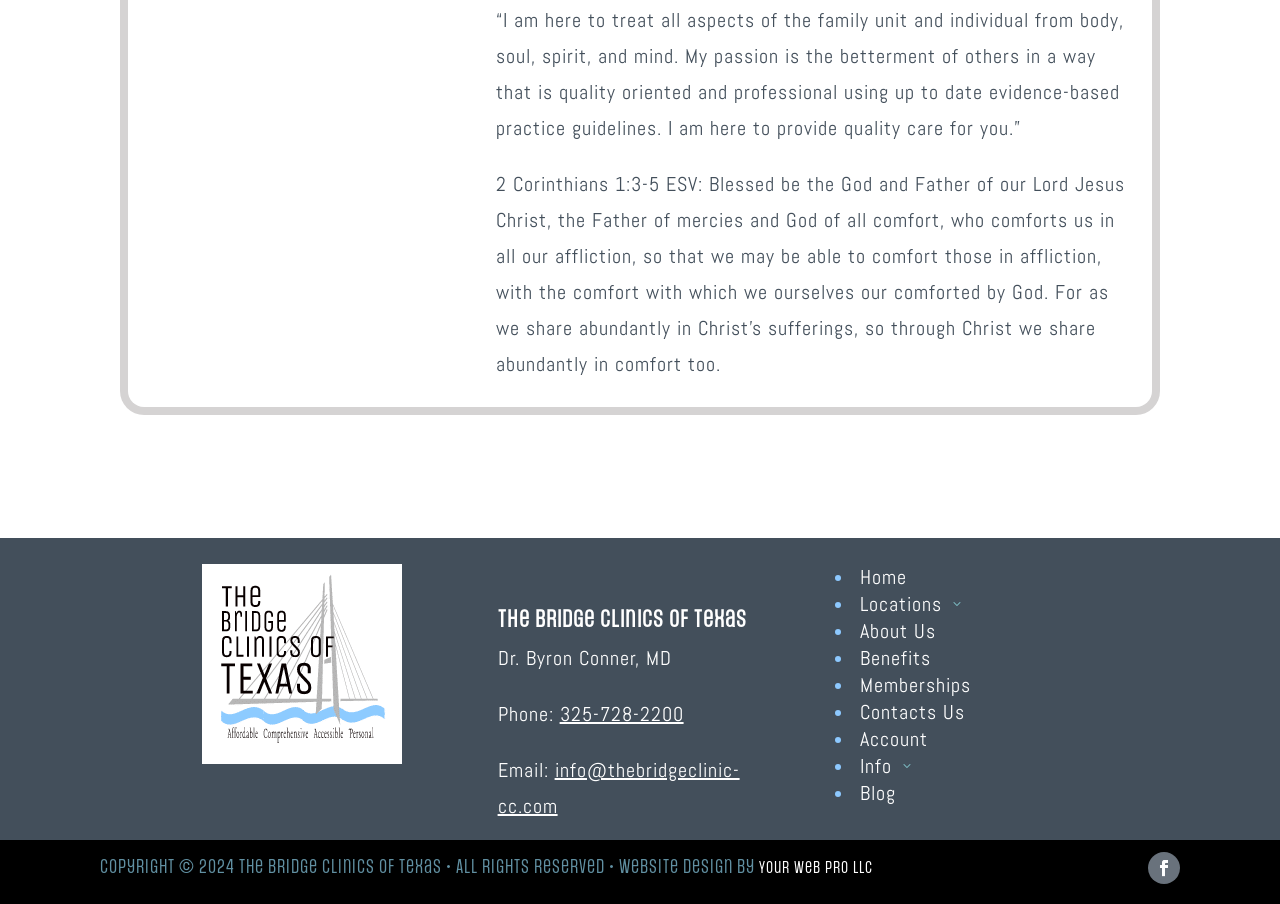Find the bounding box coordinates of the element I should click to carry out the following instruction: "Call the phone number".

[0.437, 0.775, 0.534, 0.804]